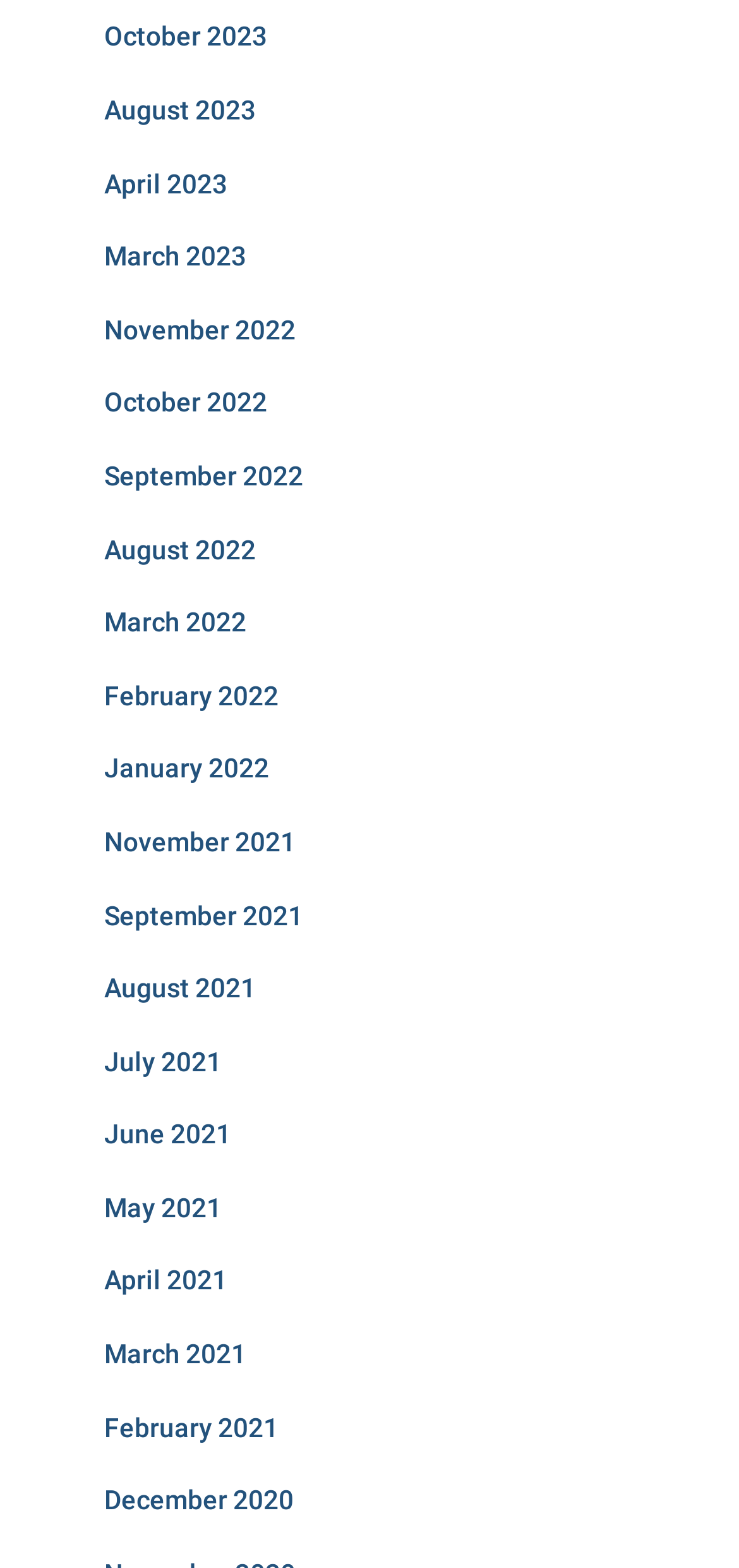Locate the bounding box of the UI element based on this description: "April 2021". Provide four float numbers between 0 and 1 as [left, top, right, bottom].

[0.141, 0.807, 0.308, 0.826]